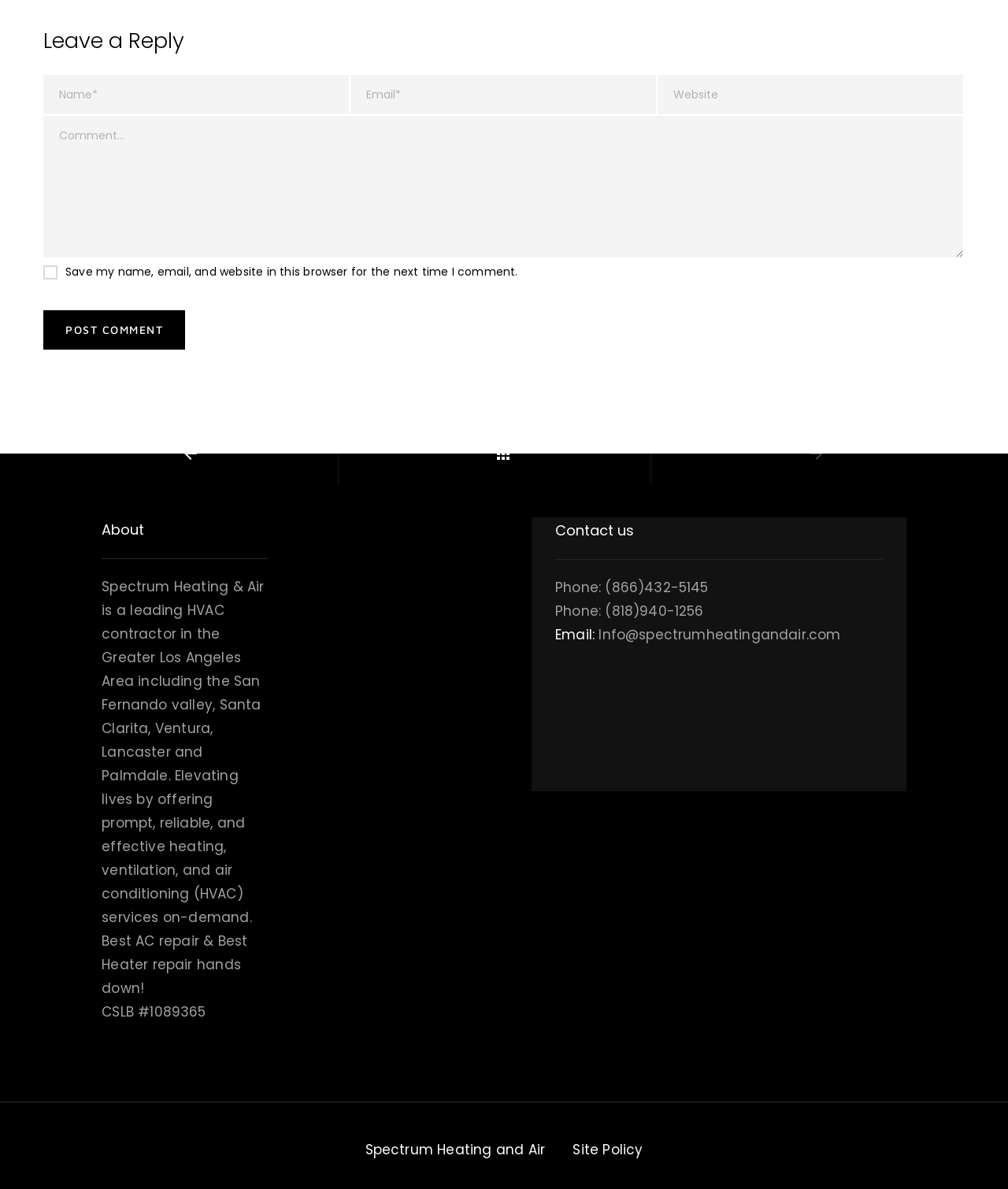Utilize the details in the image to thoroughly answer the following question: What is the license number of the company?

The webpage lists the company's license number as CSLB #1089365, which suggests that the company is licensed to operate in the state of California.